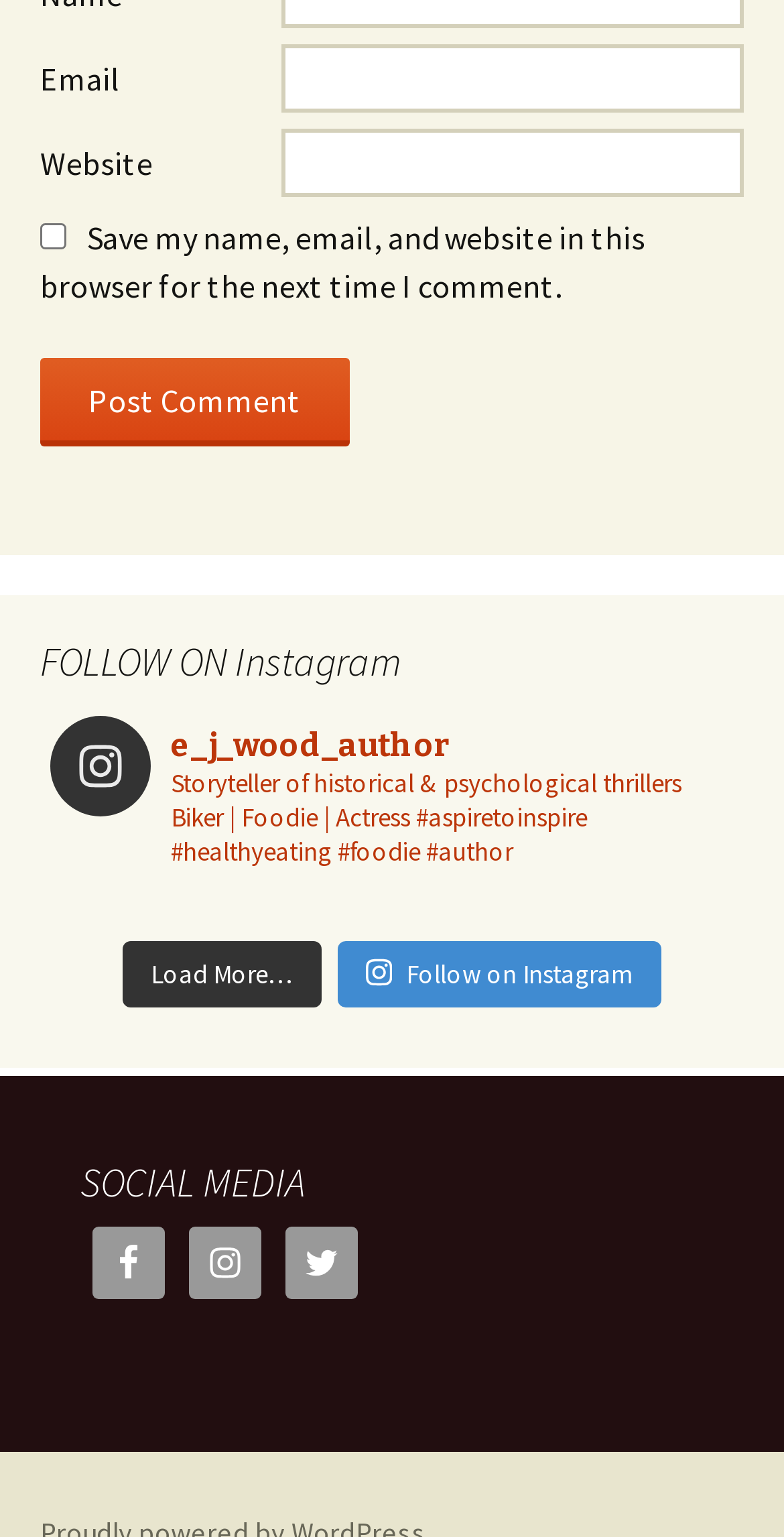Identify and provide the bounding box coordinates of the UI element described: "Send". The coordinates should be formatted as [left, top, right, bottom], with each number being a float between 0 and 1.

None